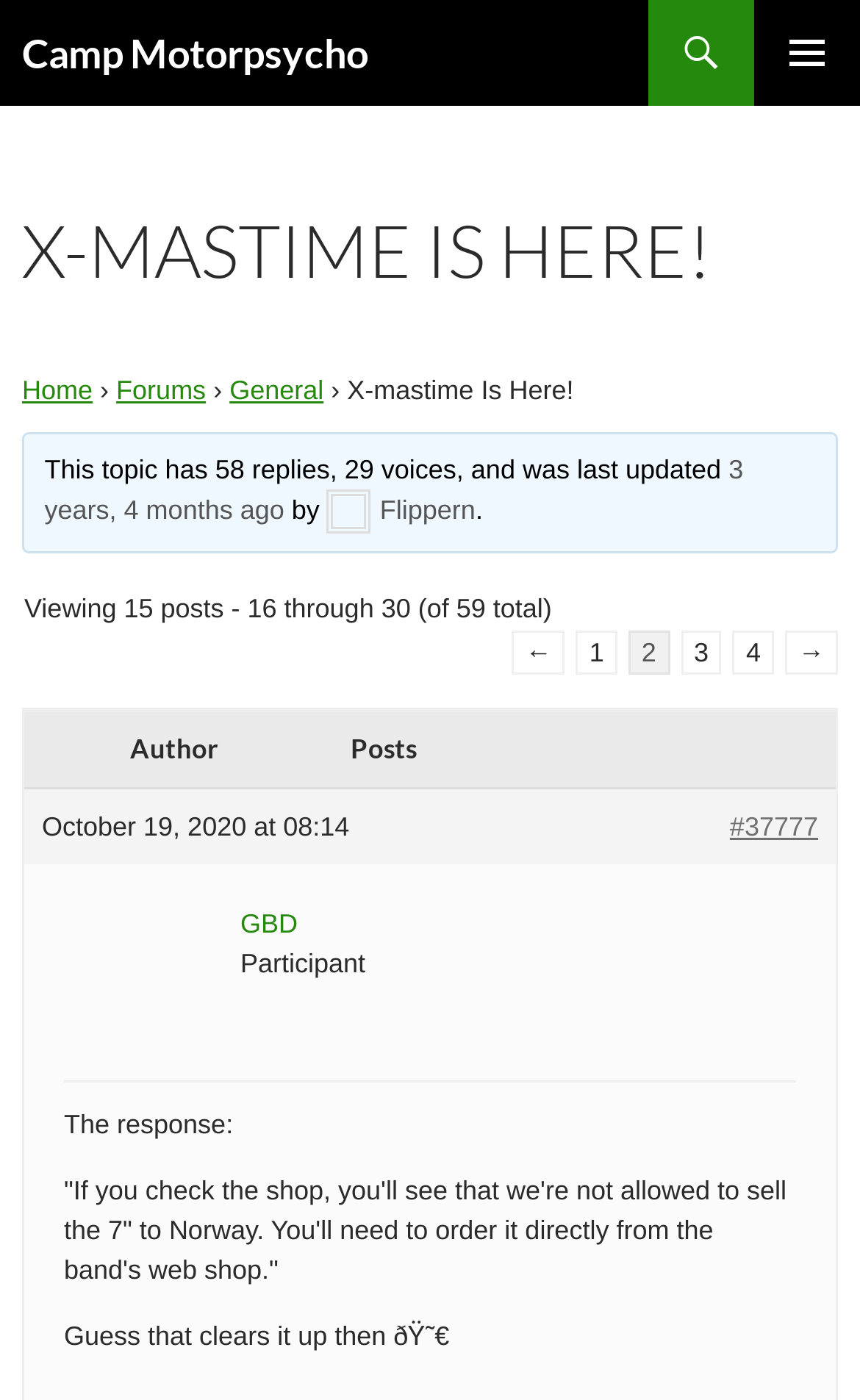Create a detailed description of the webpage's content and layout.

The webpage is about a topic discussion on Camp Motorpsycho, specifically about X-mastime being here. At the top, there is a heading "Camp Motorpsycho" and a primary menu button on the right side. Below the heading, there is a "SKIP TO CONTENT" link. 

The main content area is divided into two sections. On the left, there is a header section with a large heading "X-MASTIME IS HERE!" and a navigation menu with links to "Home", "Forums", and "General". On the right side of the header section, there is a text indicating that the topic has 58 replies, 29 voices, and was last updated 3 years, 4 months ago by "Flippern".

In the main content section, there are 15 posts displayed, with pagination links at the bottom to navigate through the 59 total posts. Each post has information about the author, posts, and the date and time of the post. The posts themselves contain text, with some having quotes and responses from other users.